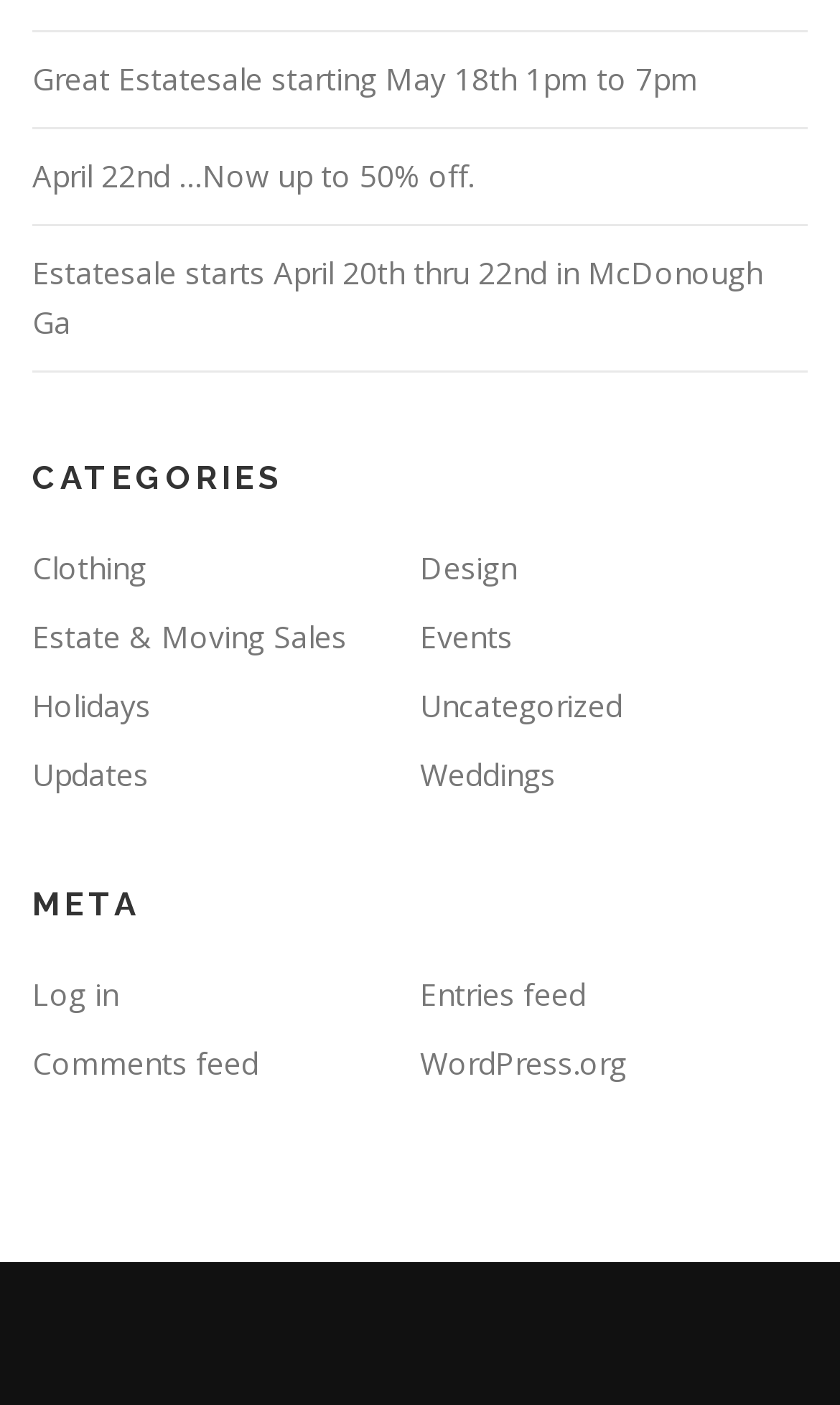Show the bounding box coordinates for the element that needs to be clicked to execute the following instruction: "View estatesale starting May 18th". Provide the coordinates in the form of four float numbers between 0 and 1, i.e., [left, top, right, bottom].

[0.038, 0.041, 0.831, 0.07]